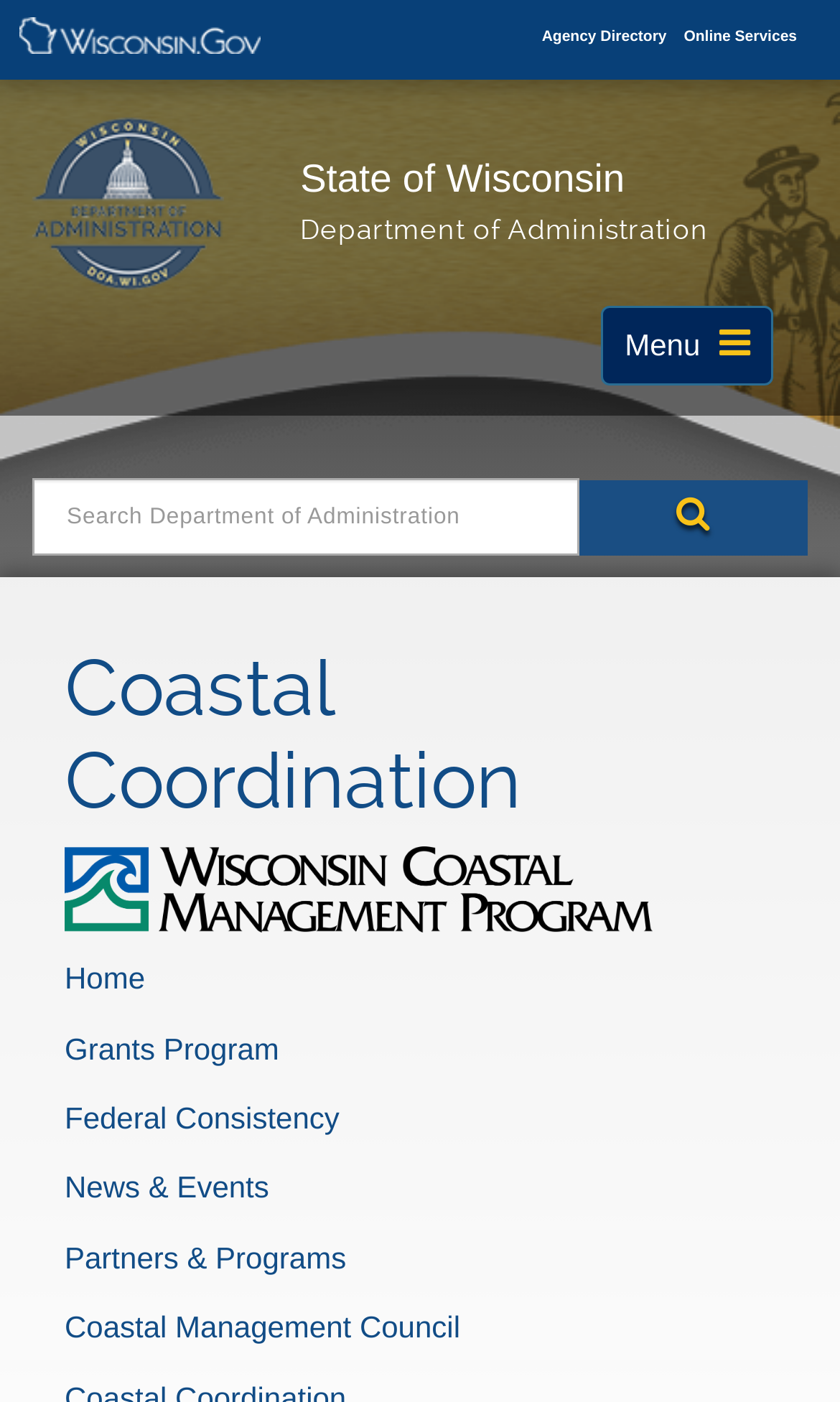Construct a comprehensive description capturing every detail on the webpage.

The webpage is titled "DOA Coastal Coordination" and has a secondary navigation menu at the top with three links: "Agency Directory", "Online Services", and "Wisconsin Department of Administration". Below the navigation menu, there is an image of the Wisconsin Department of Administration.

On the left side of the page, there is a search bar with a label "Search Department of Administration" and a search button. Next to the search bar, there is a button to toggle the navigation menu.

The main content of the page is headed by a title "Coastal Coordination" and has a series of links below it. The links are arranged vertically and include "Home", "Grants Program", "Federal Consistency", "News & Events", "Partners & Programs", and "Coastal Management Council". Each link is separated by a small gap, indicated by a non-breaking space character.

There are two images on the page, one of which is the Wisconsin.gov logo located at the top-left corner, and the other is the Wisconsin Department of Administration logo located below the navigation menu.